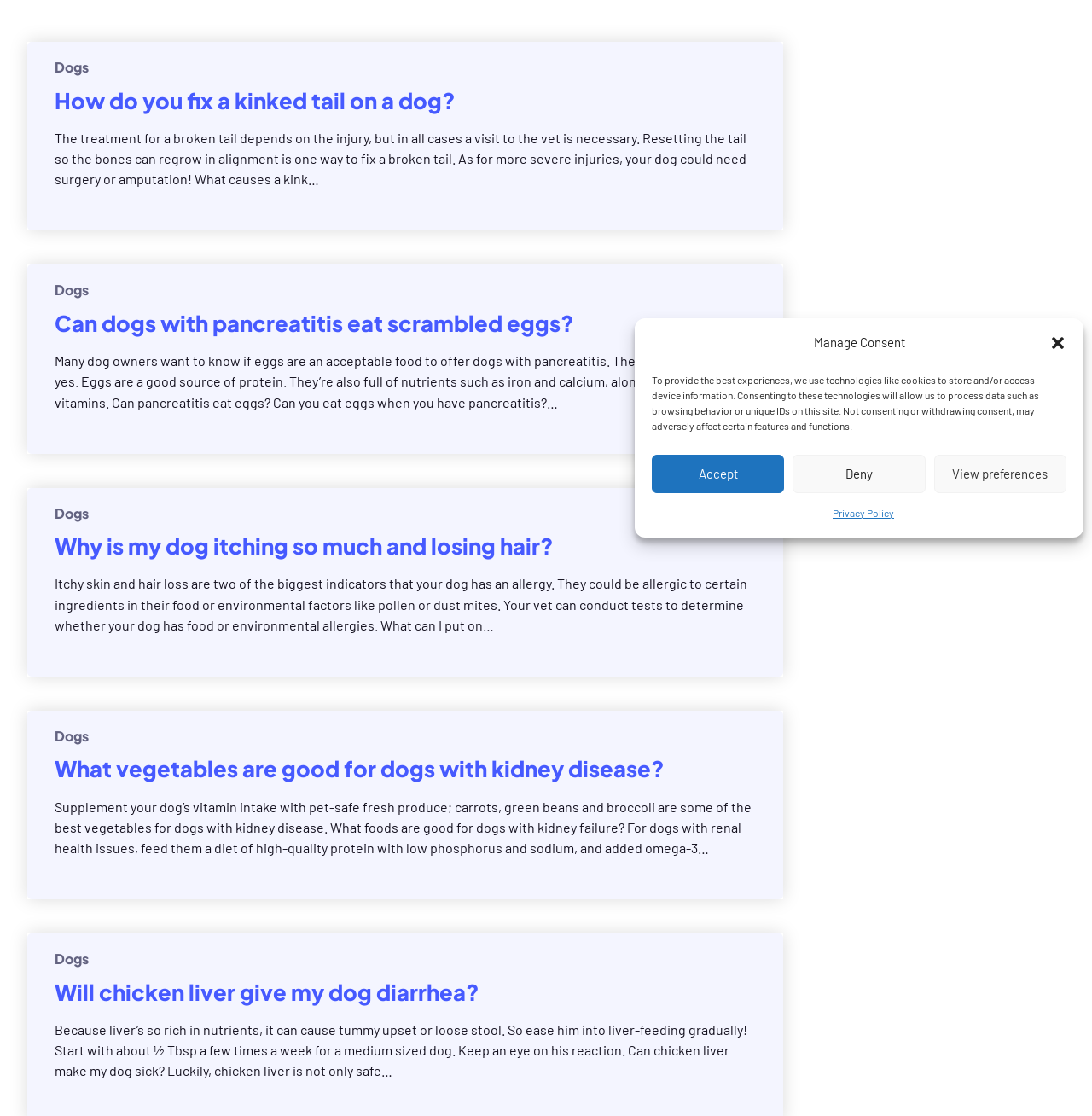Identify the bounding box of the UI element that matches this description: "View preferences".

[0.855, 0.407, 0.977, 0.442]